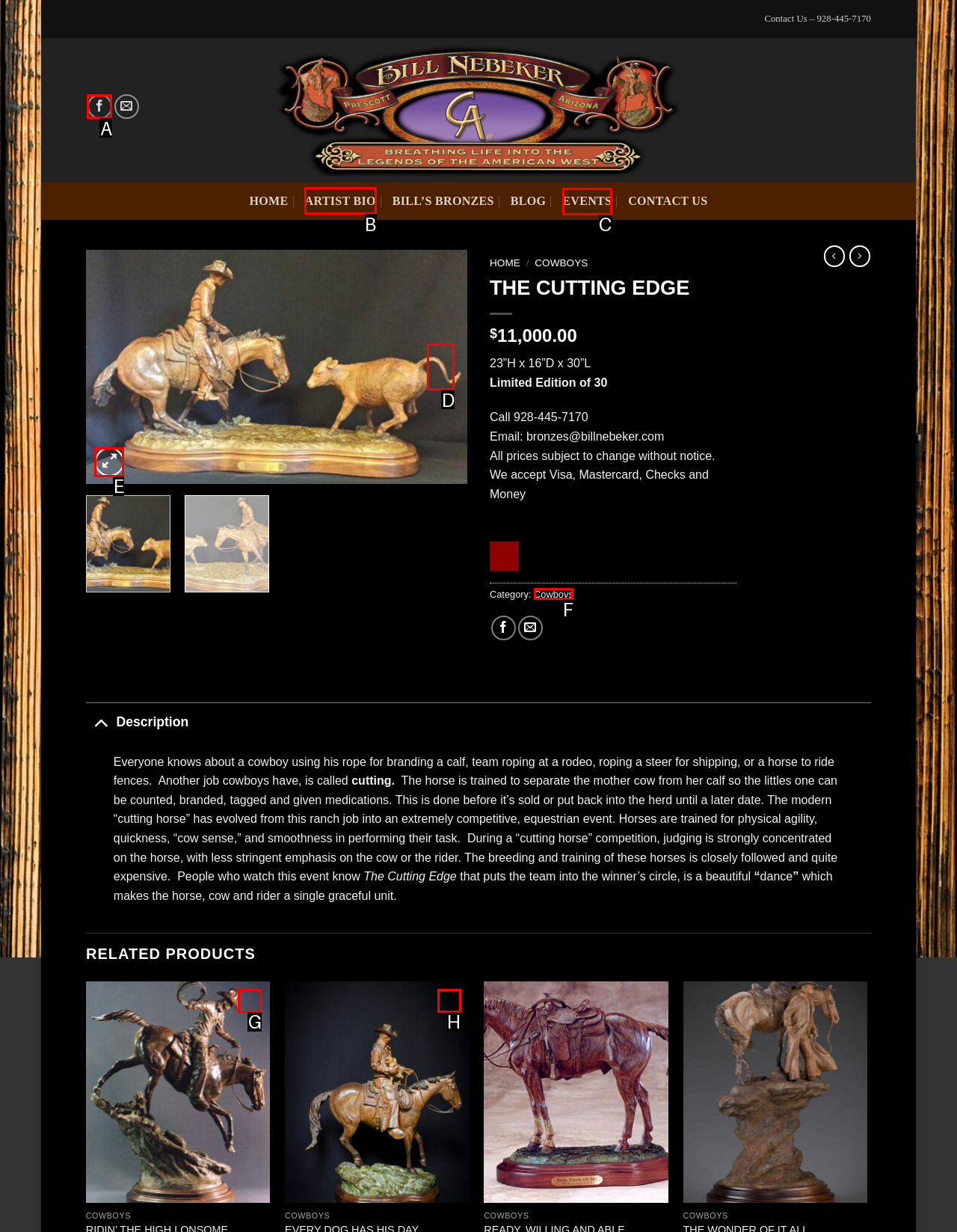Tell me which one HTML element I should click to complete the following task: Click the 'Accept all' button Answer with the option's letter from the given choices directly.

None